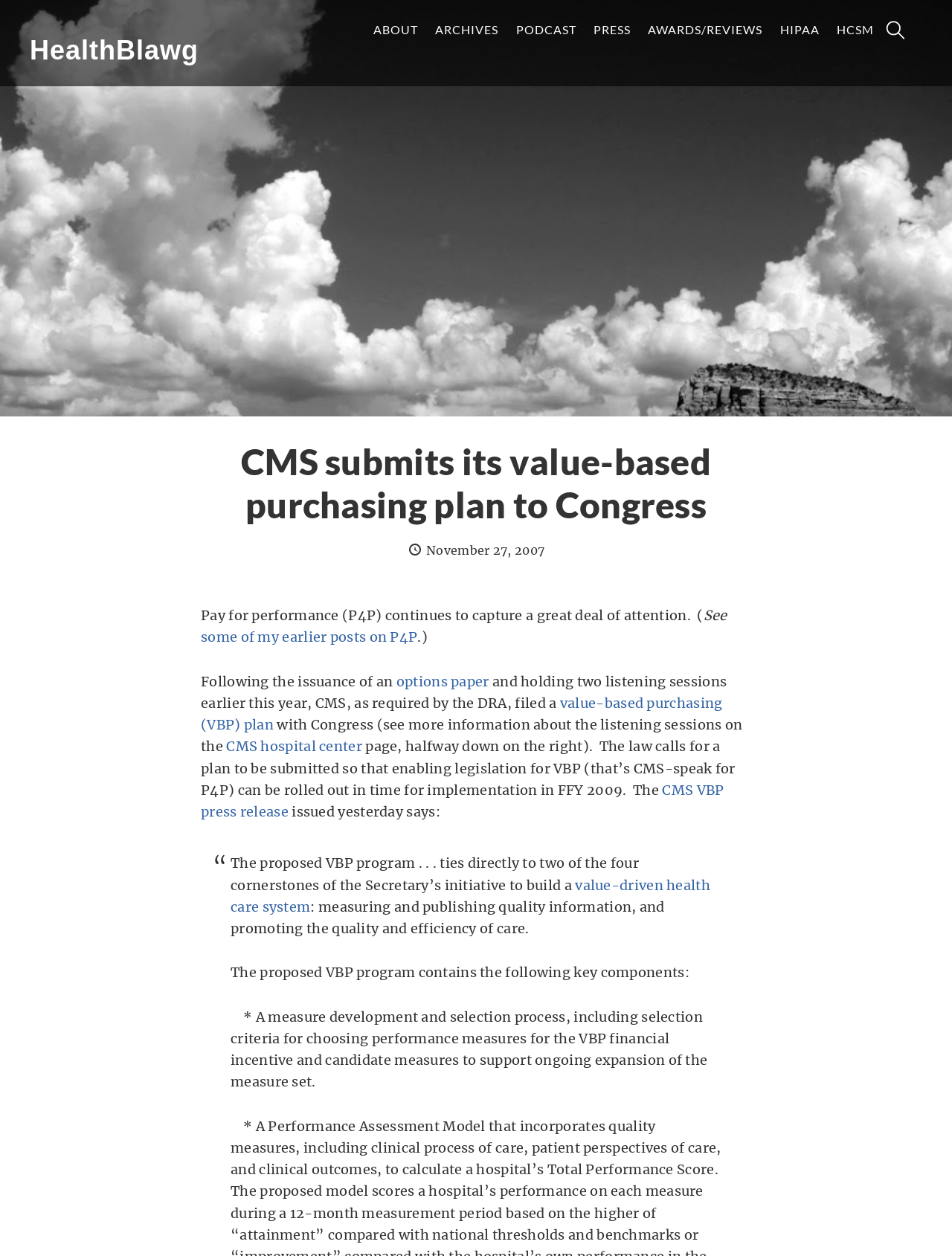Specify the bounding box coordinates of the area that needs to be clicked to achieve the following instruction: "Go to ABOUT page".

[0.392, 0.019, 0.439, 0.028]